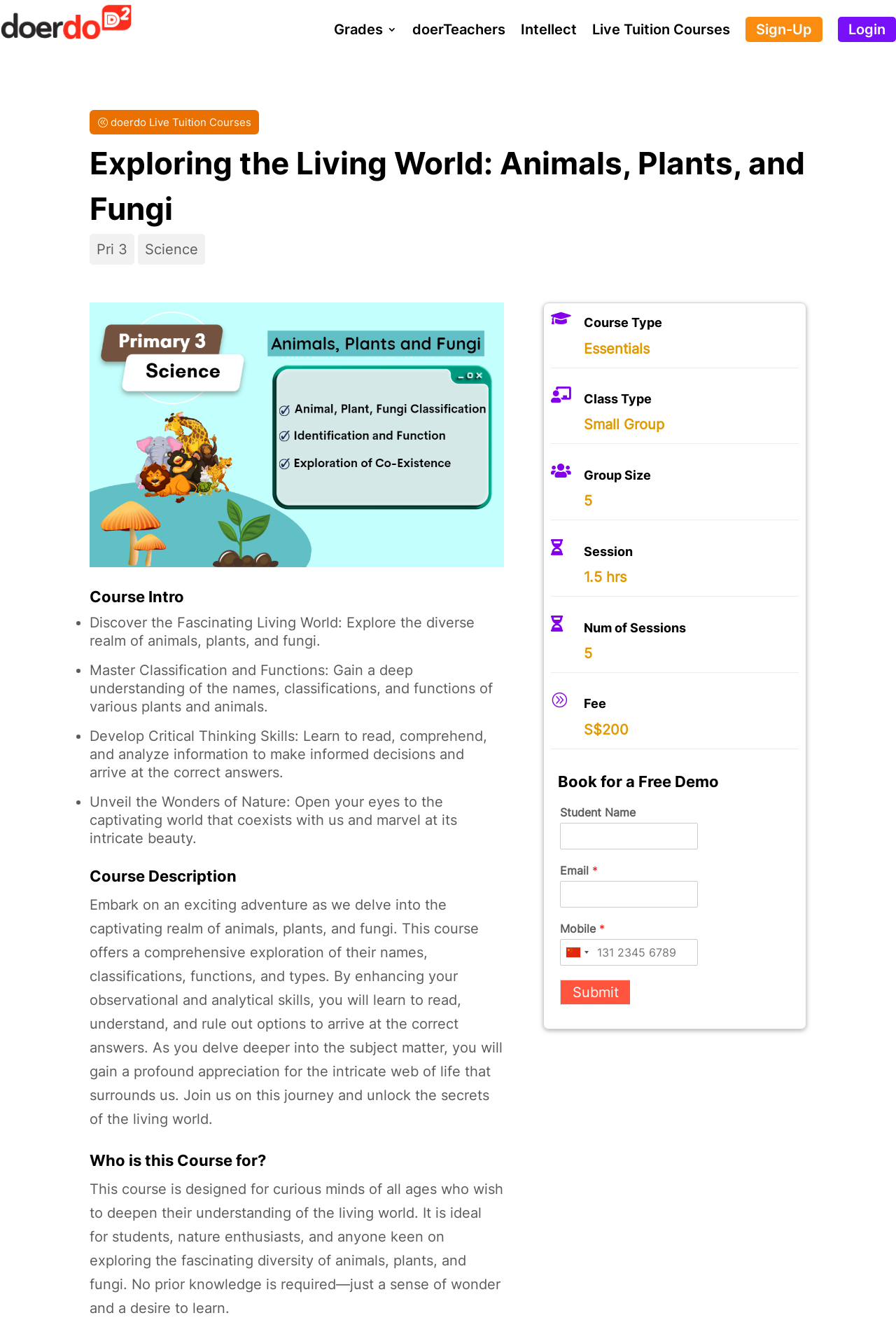Please provide the bounding box coordinates in the format (top-left x, top-left y, bottom-right x, bottom-right y). Remember, all values are floating point numbers between 0 and 1. What is the bounding box coordinate of the region described as: Login

[0.935, 0.013, 1.0, 0.032]